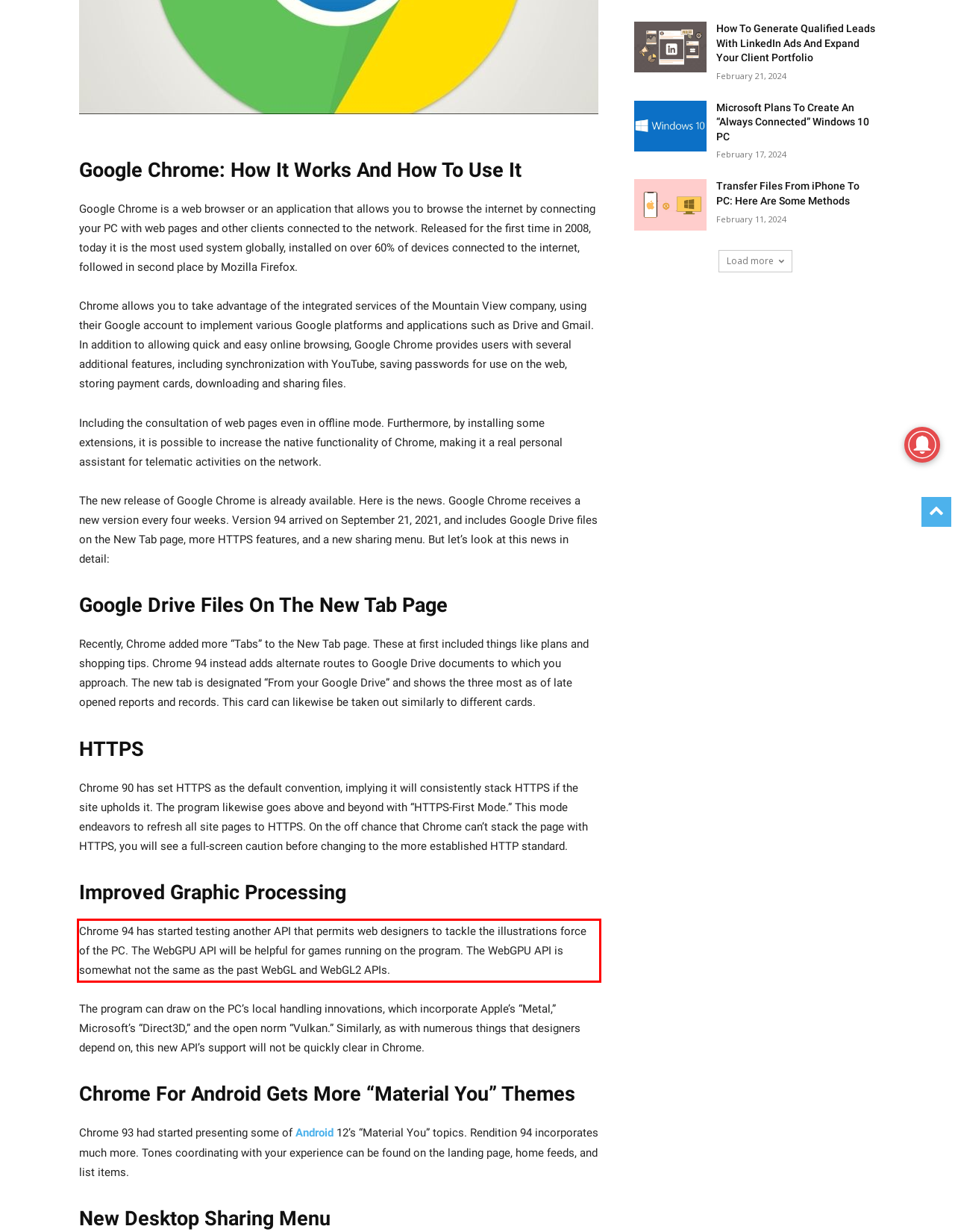Using the provided webpage screenshot, recognize the text content in the area marked by the red bounding box.

Chrome 94 has started testing another API that permits web designers to tackle the illustrations force of the PC. The WebGPU API will be helpful for games running on the program. The WebGPU API is somewhat not the same as the past WebGL and WebGL2 APIs.